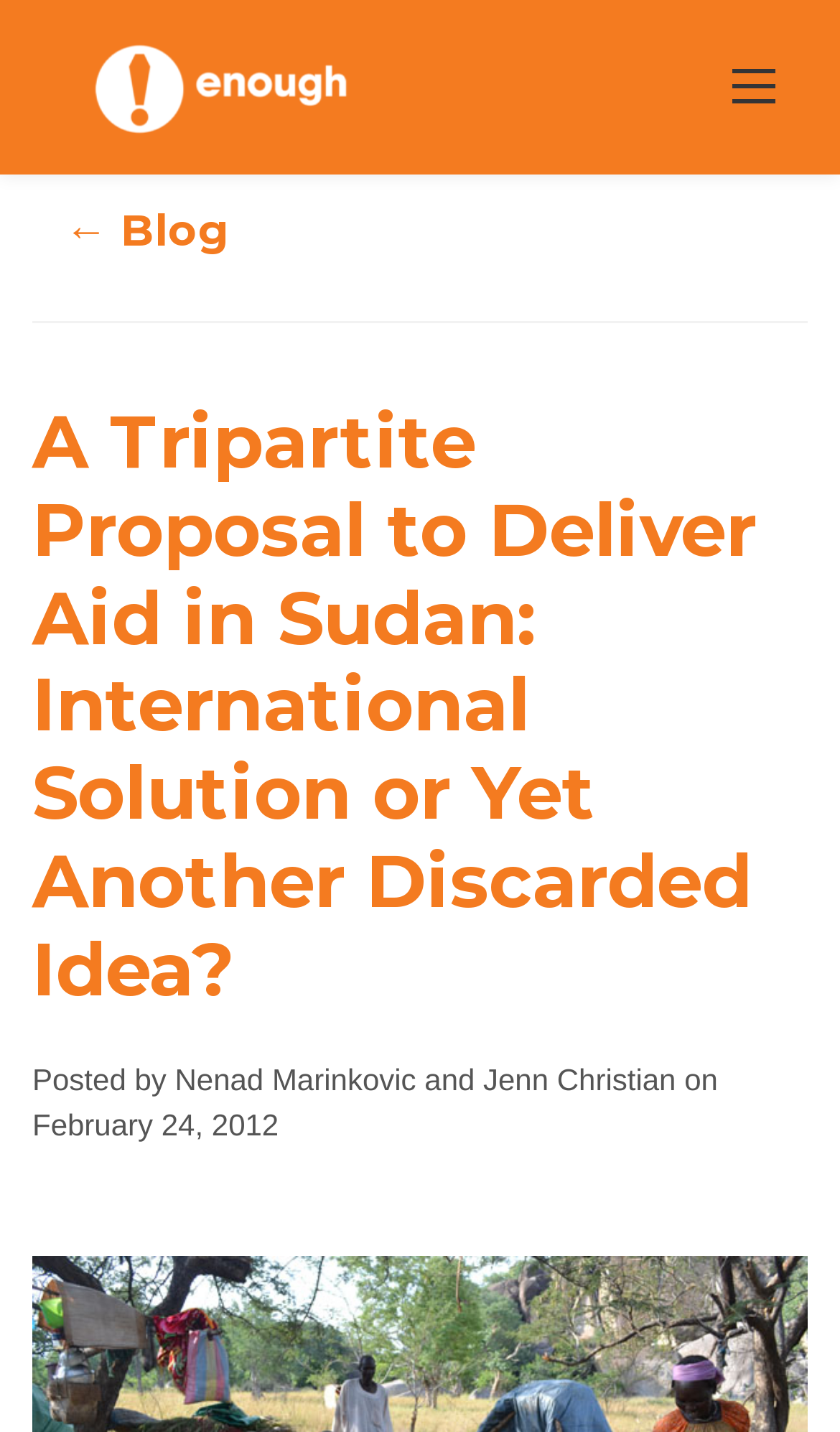Use a single word or phrase to answer this question: 
What is the name of the organization behind this webpage?

The Enough Project